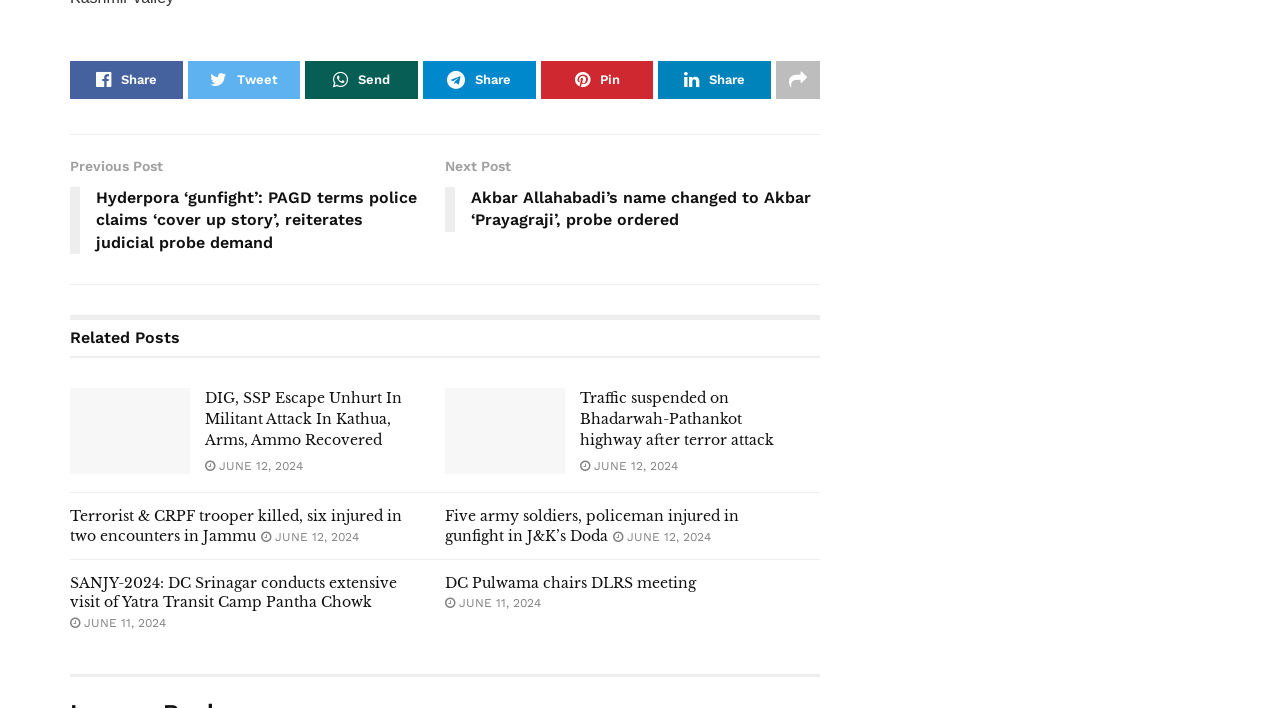Determine the bounding box coordinates of the region that needs to be clicked to achieve the task: "view Disclaimer".

None